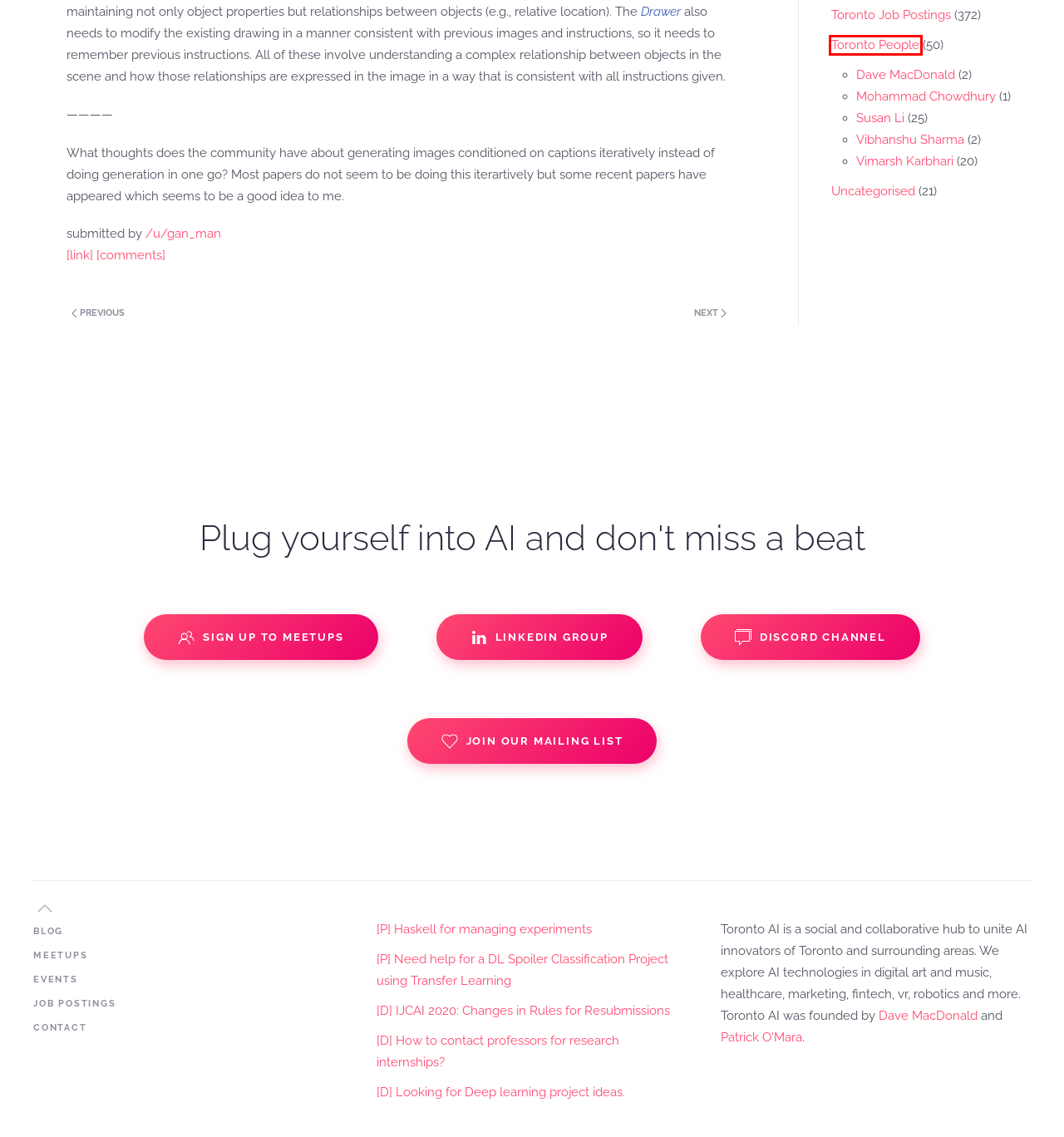Assess the screenshot of a webpage with a red bounding box and determine which webpage description most accurately matches the new page after clicking the element within the red box. Here are the options:
A. [D] Looking for Deep learning project ideas. – Toronto AI Meetup
B. Toronto People – Toronto AI Meetup
C. [P] Can AI create an Art Introduction? – Toronto AI Meetup
D. Uncategorised – Toronto AI Meetup
E. [P] Need help for a DL Spoiler Classification Project using Transfer Learning – Toronto AI Meetup
F. Mohammad Chowdhury – Toronto AI Meetup
G. Dave MacDonald – Toronto AI Meetup
H. Vibhanshu Sharma – Toronto AI Meetup

B